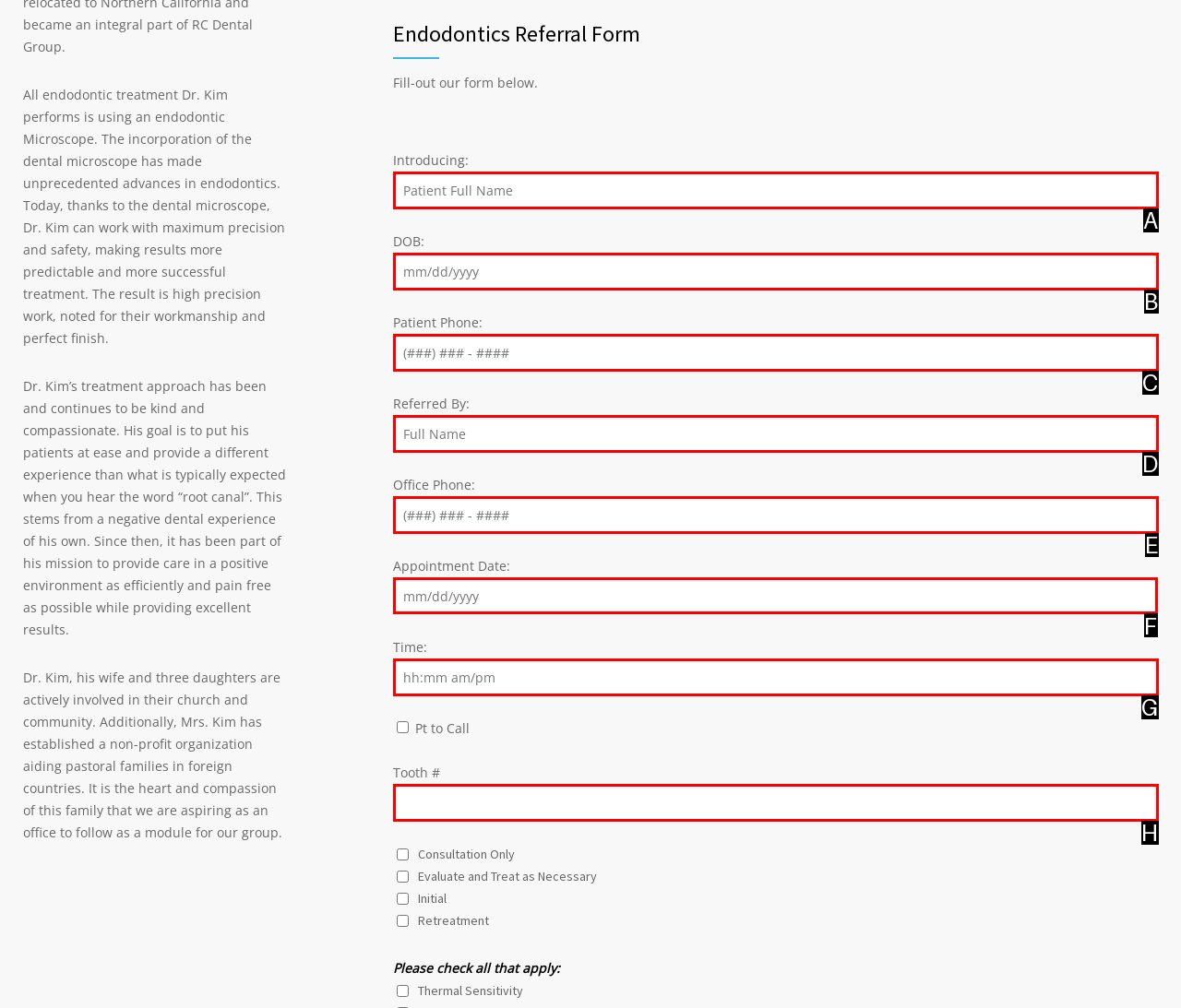Specify which HTML element I should click to complete this instruction: Select appointment date Answer with the letter of the relevant option.

F